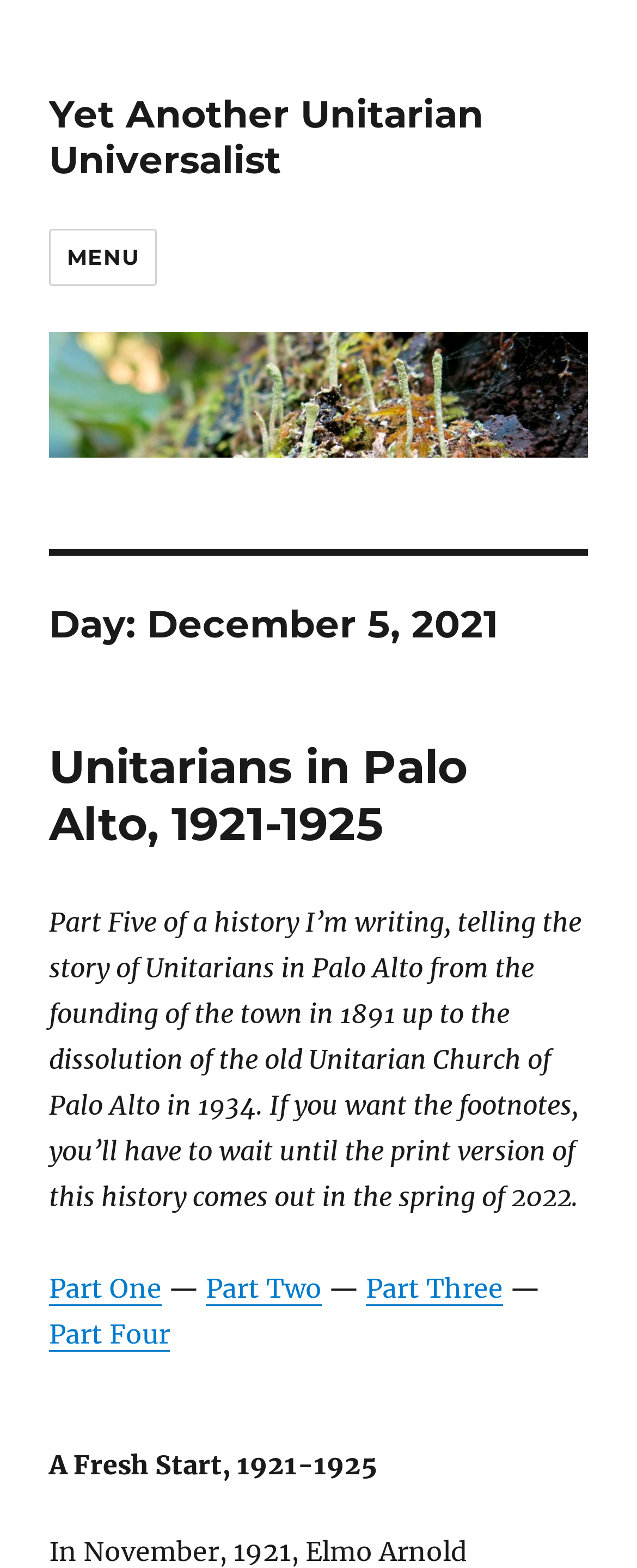Can you give a comprehensive explanation to the question given the content of the image?
What is the topic of the history being written?

The webpage mentions 'Unitarians in Palo Alto, 1921-1925' as the topic of the history being written, and provides more details about it in the StaticText element.